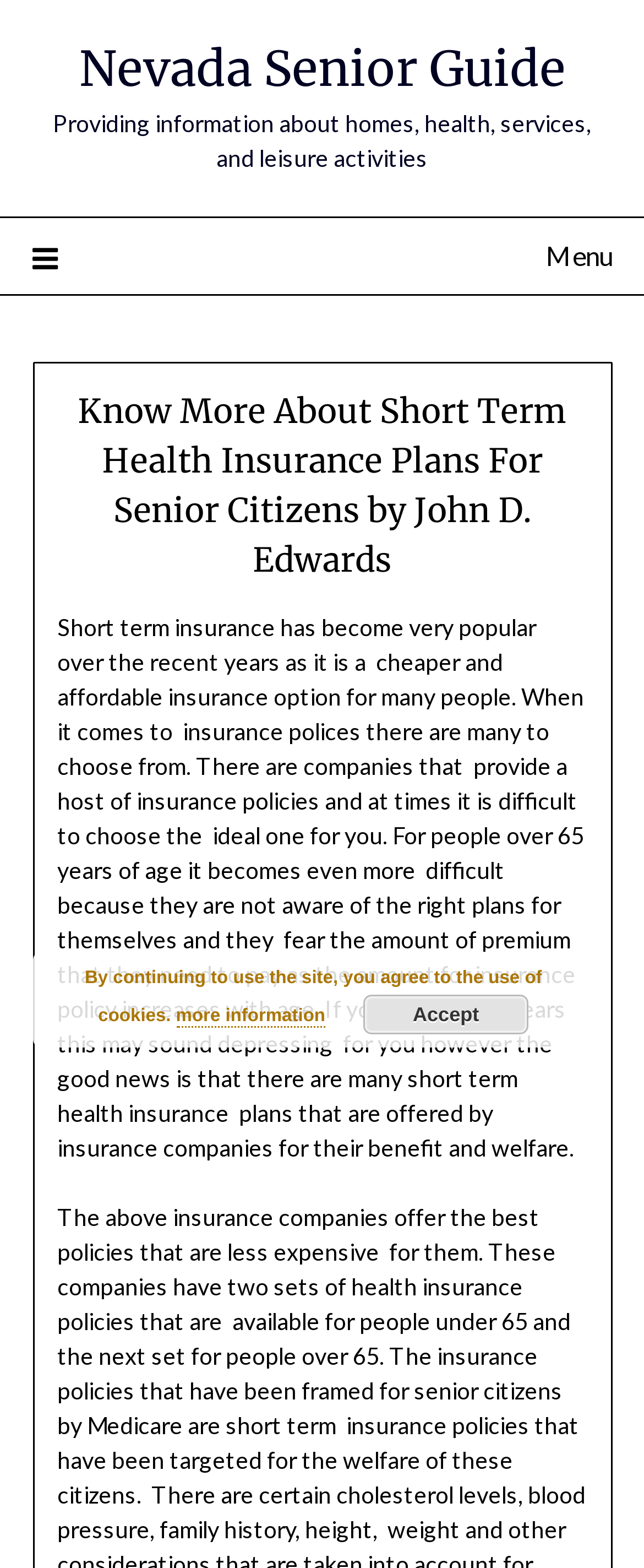Can you determine the main header of this webpage?

Know More About Short Term Health Insurance Plans For Senior Citizens by John D. Edwards